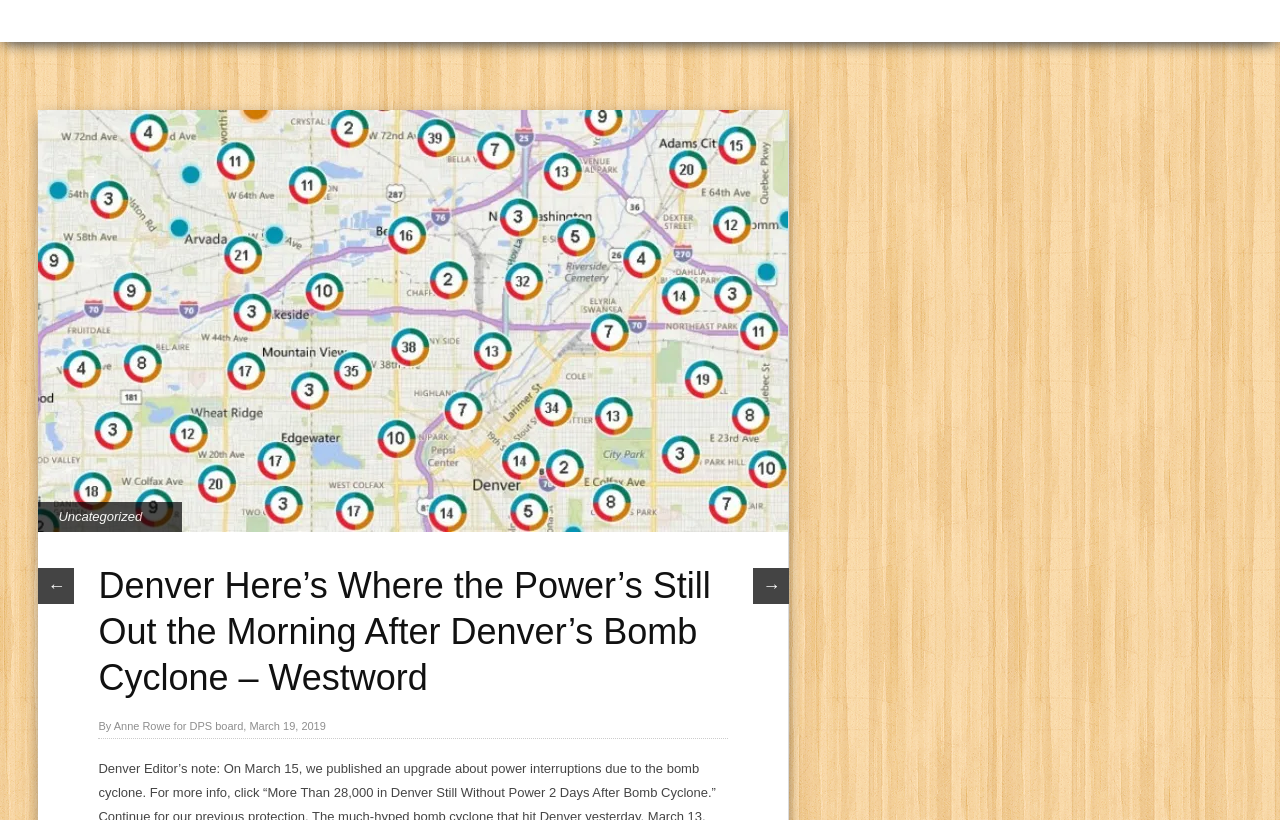Determine the main text heading of the webpage and provide its content.

Denver Here’s Where the Power’s Still Out the Morning After Denver’s Bomb Cyclone – Westword